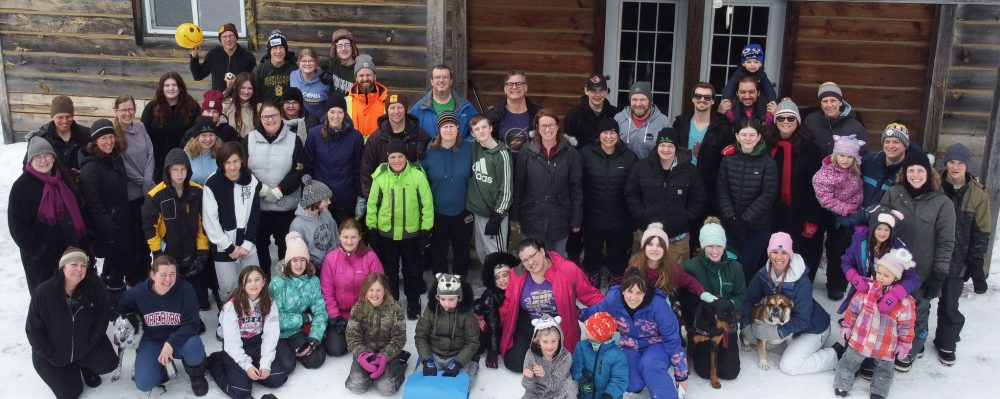Use a single word or phrase to answer the question: 
What type of building is in the background?

Rustic wooden building